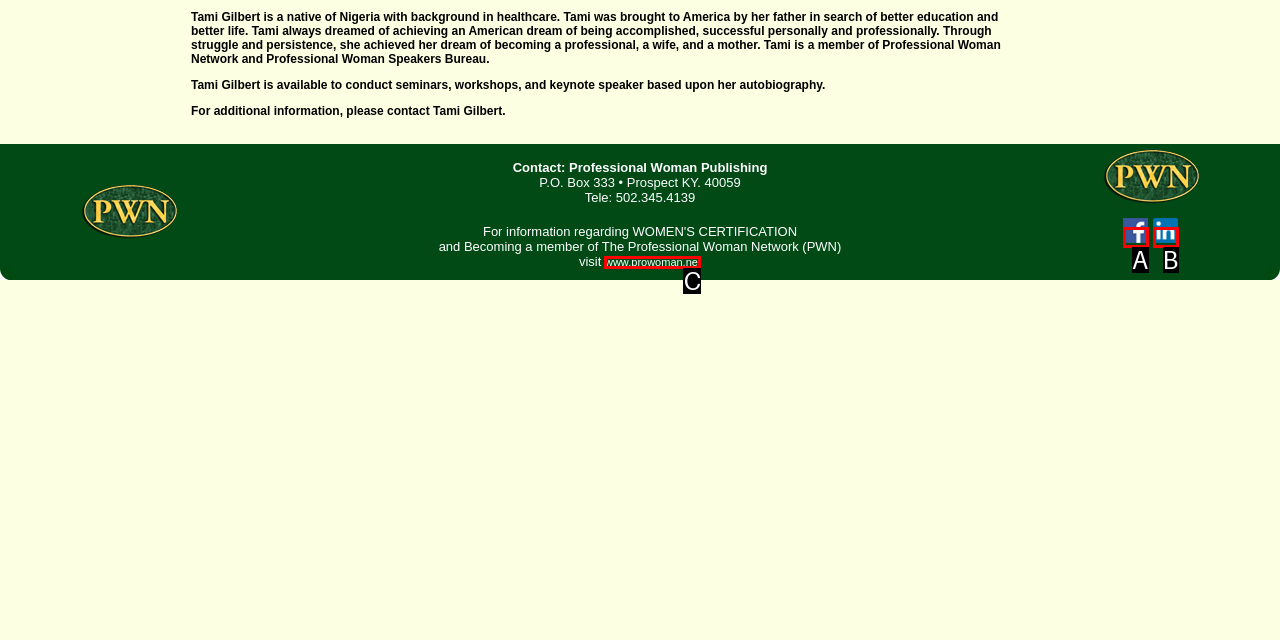From the provided choices, determine which option matches the description: alt="Facebook". Respond with the letter of the correct choice directly.

A